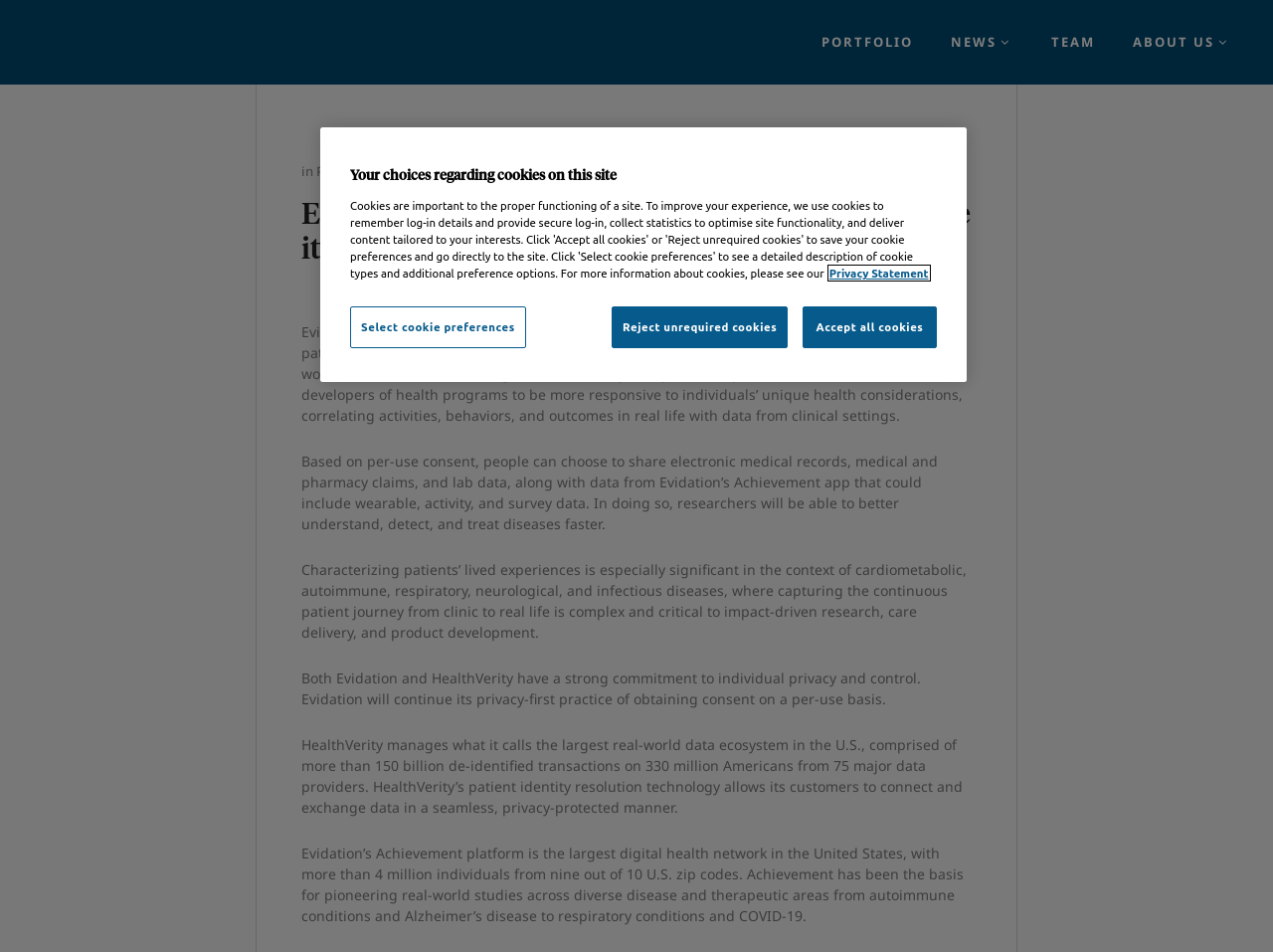Could you indicate the bounding box coordinates of the region to click in order to complete this instruction: "Click on the Press Releases link".

[0.248, 0.171, 0.317, 0.19]